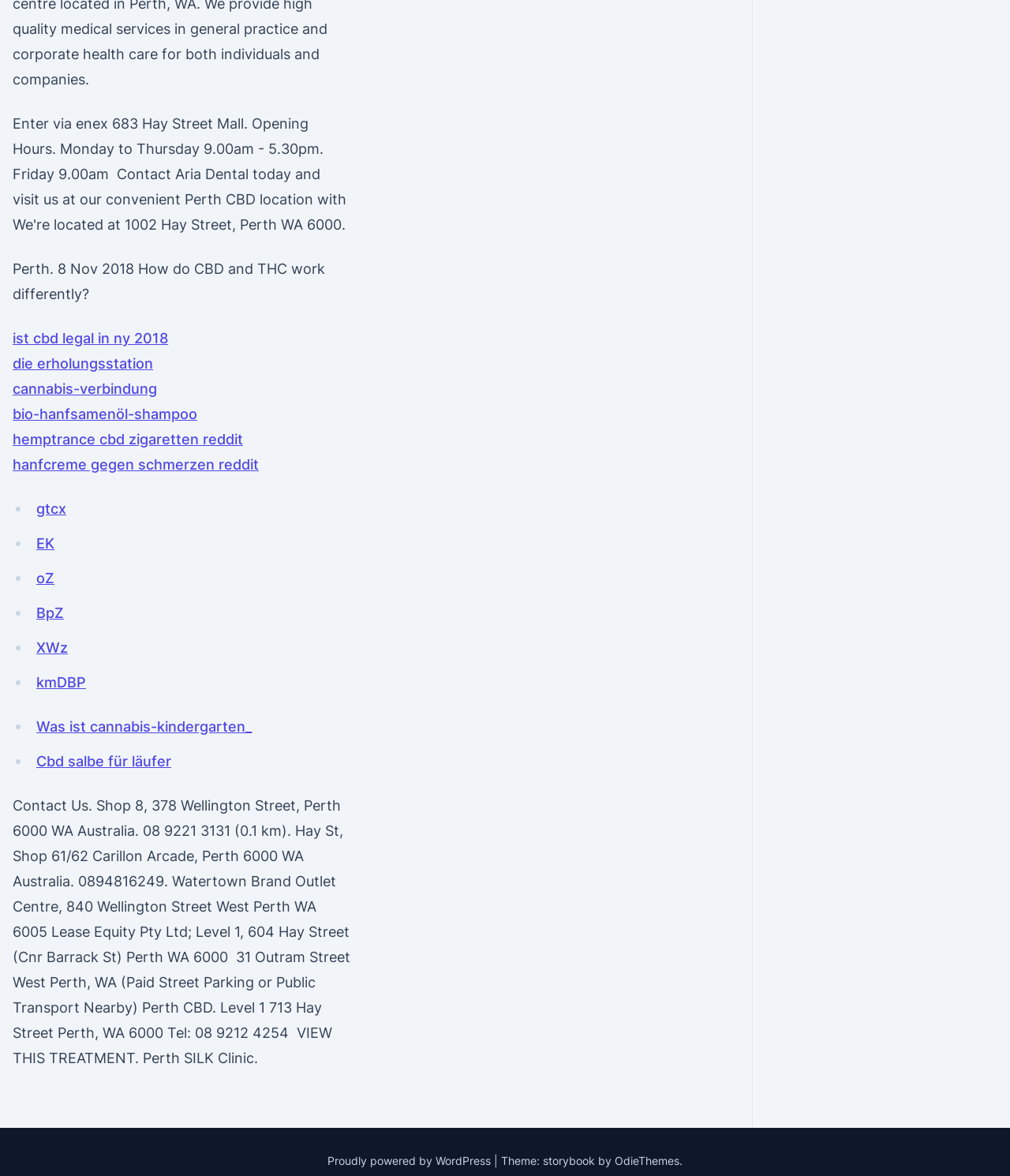Respond to the question below with a single word or phrase:
What is the platform used to power the website?

WordPress